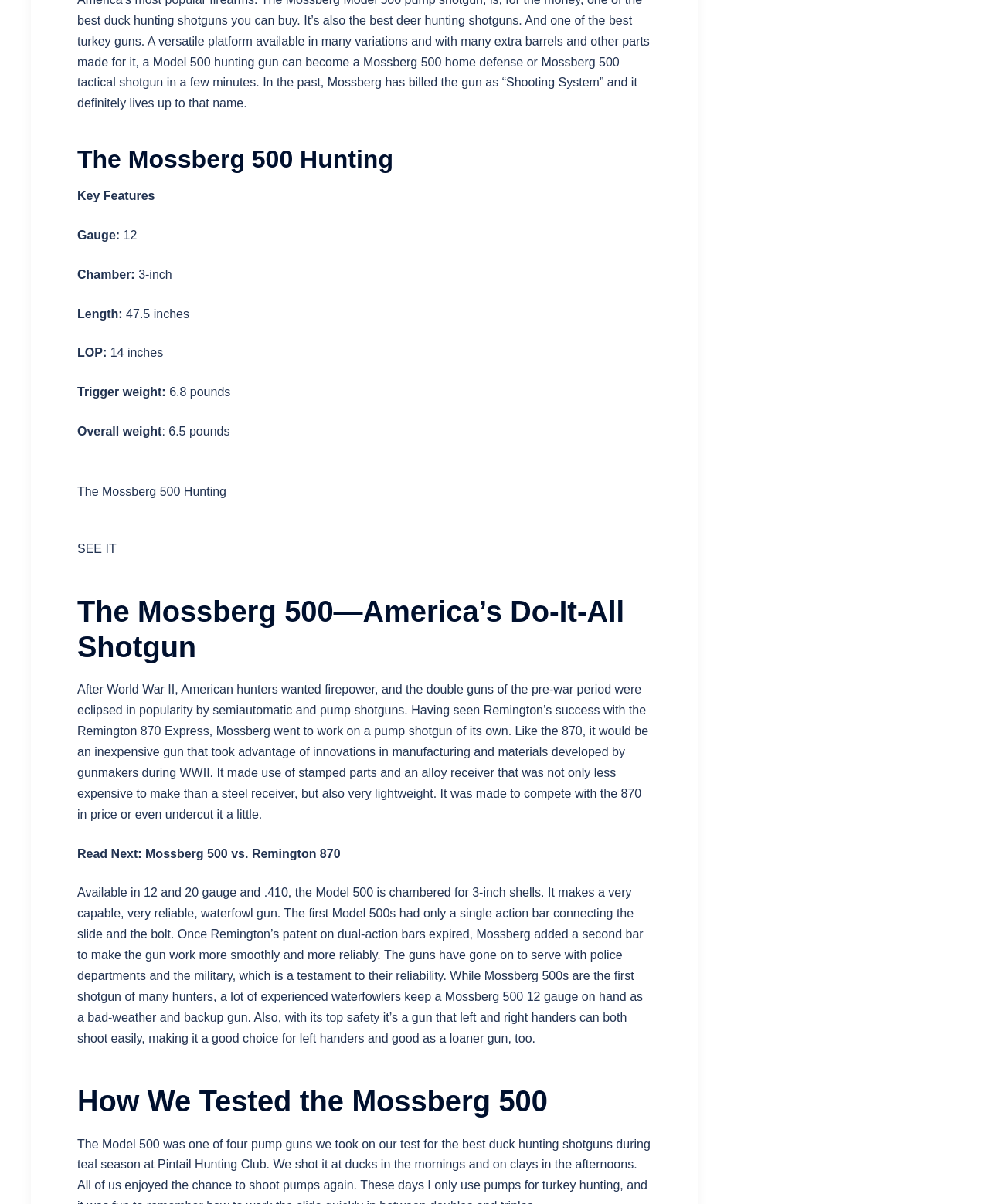Based on the element description July 2022, identify the bounding box coordinates for the UI element. The coordinates should be in the format (top-left x, top-left y, bottom-right x, bottom-right y) and within the 0 to 1 range.

None